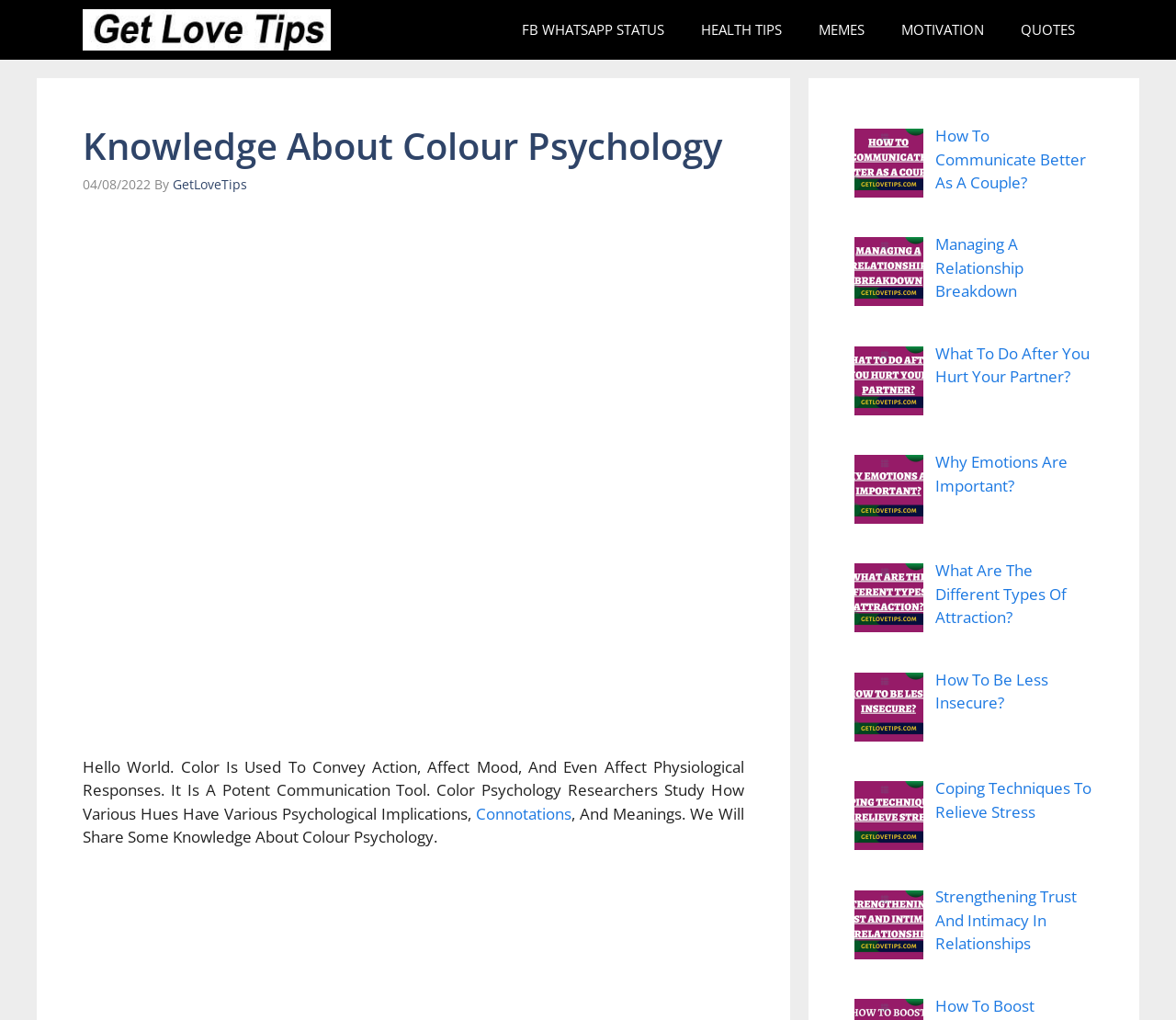What is the primary focus of the webpage?
Based on the image, answer the question with as much detail as possible.

The primary focus of the webpage is on color psychology and its implications on relationships and emotional well-being, as evident from the header, text, and link contents. The webpage seems to explore how colors can affect human emotions and behavior, and how this knowledge can be applied to improve relationships and overall well-being.